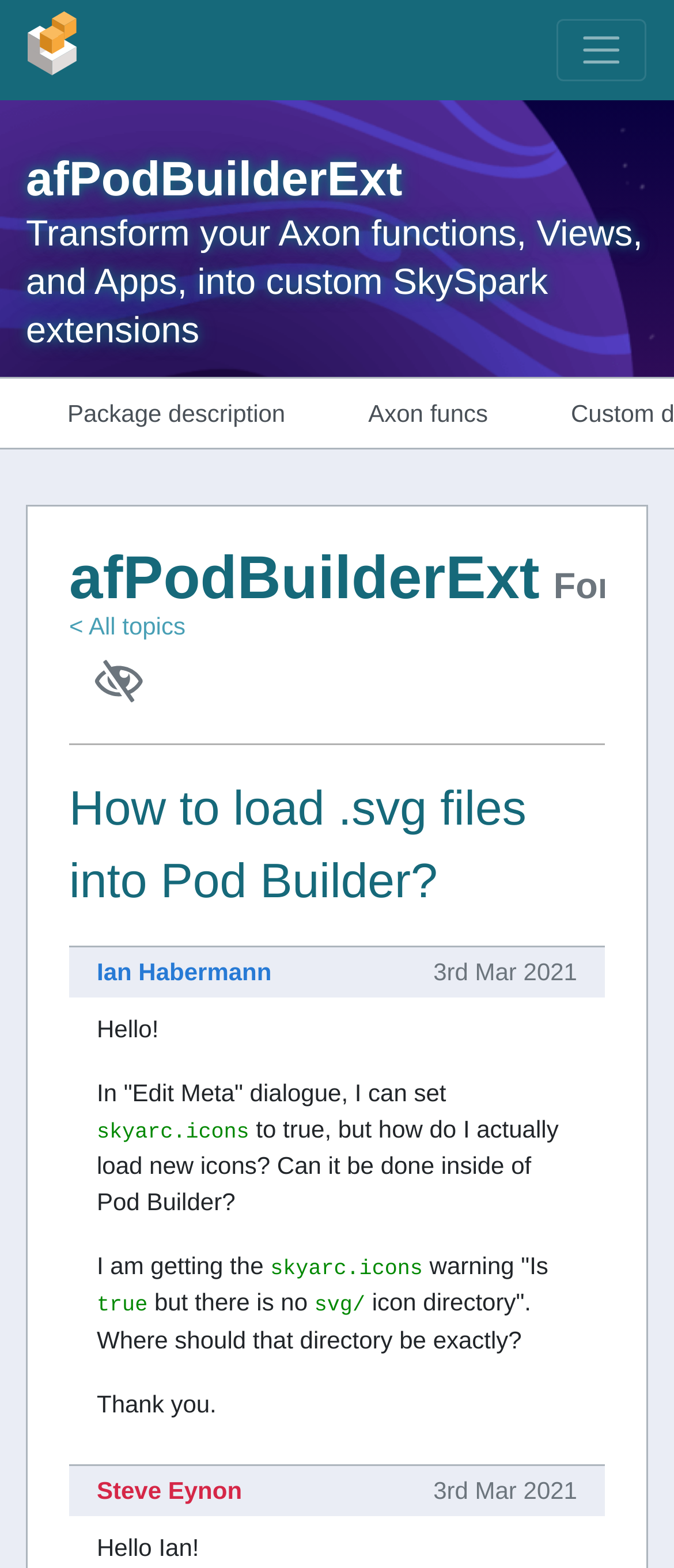Please provide a short answer using a single word or phrase for the question:
Who responded to Ian's question?

Steve Eynon